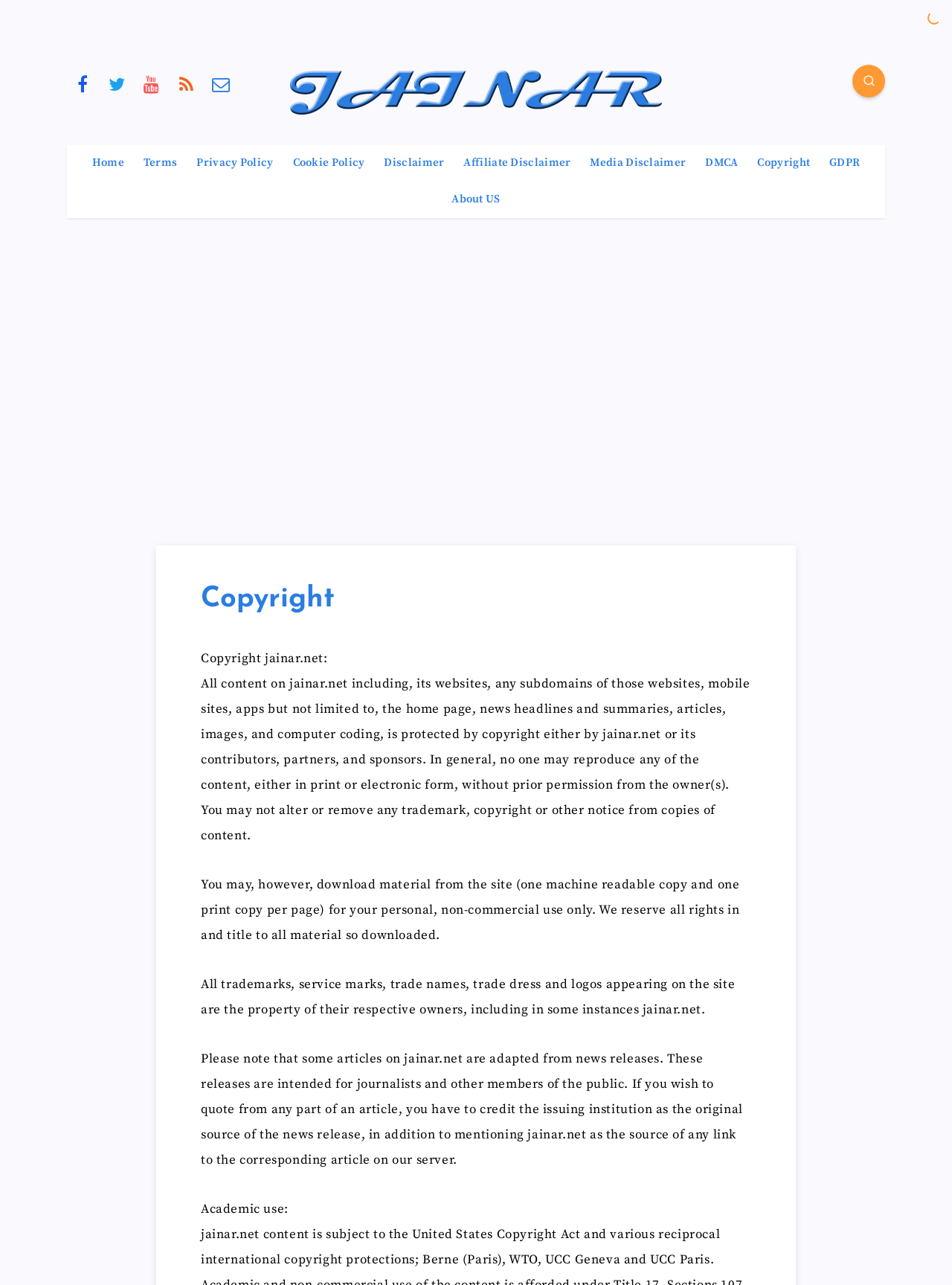What is the name of the website?
Provide a one-word or short-phrase answer based on the image.

JAINAR